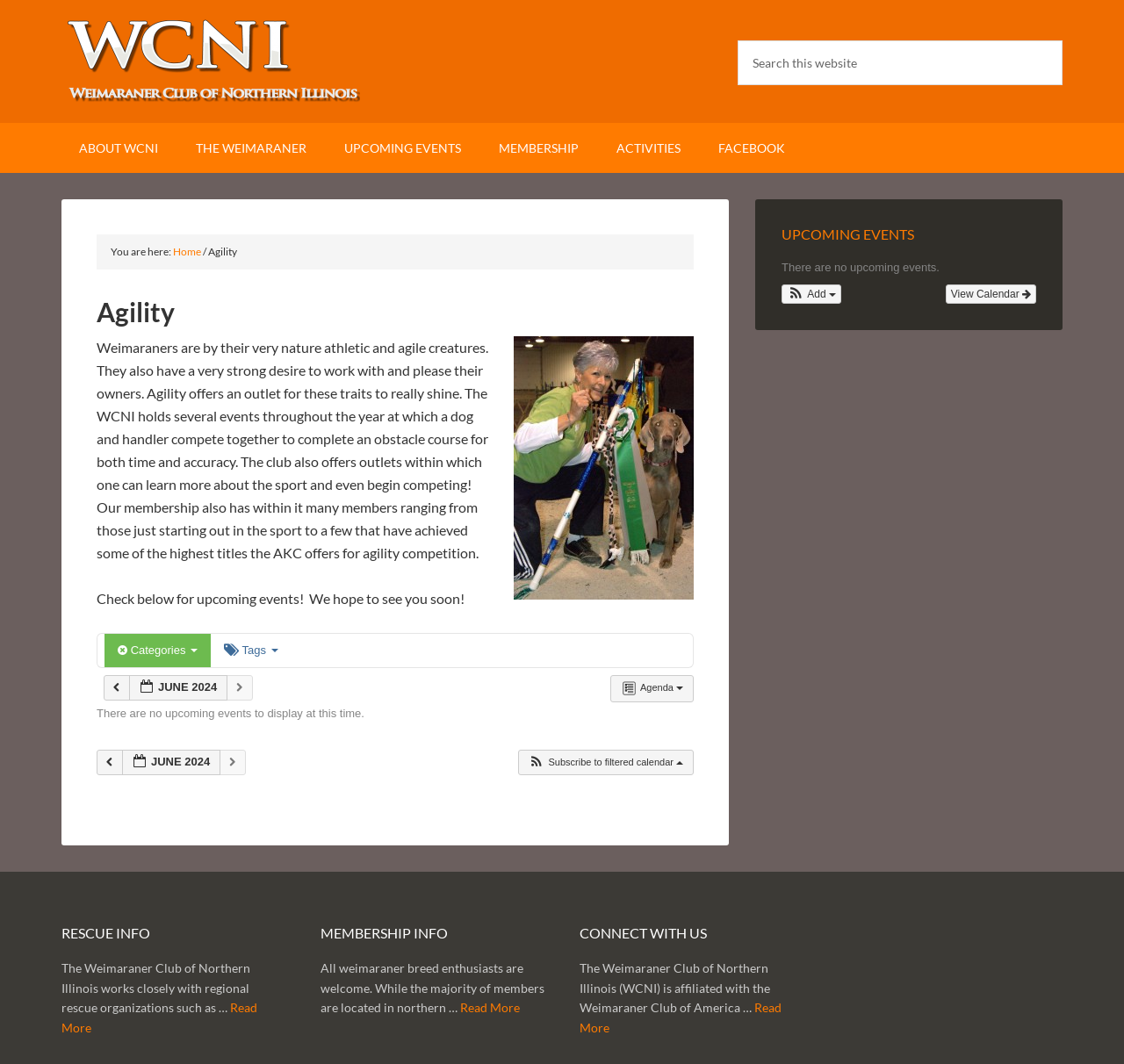Examine the image and give a thorough answer to the following question:
What is the purpose of agility in Weimaraners?

According to the webpage, 'Agility offers an outlet for these traits to really shine' referring to the athletic and agile nature of Weimaraners.